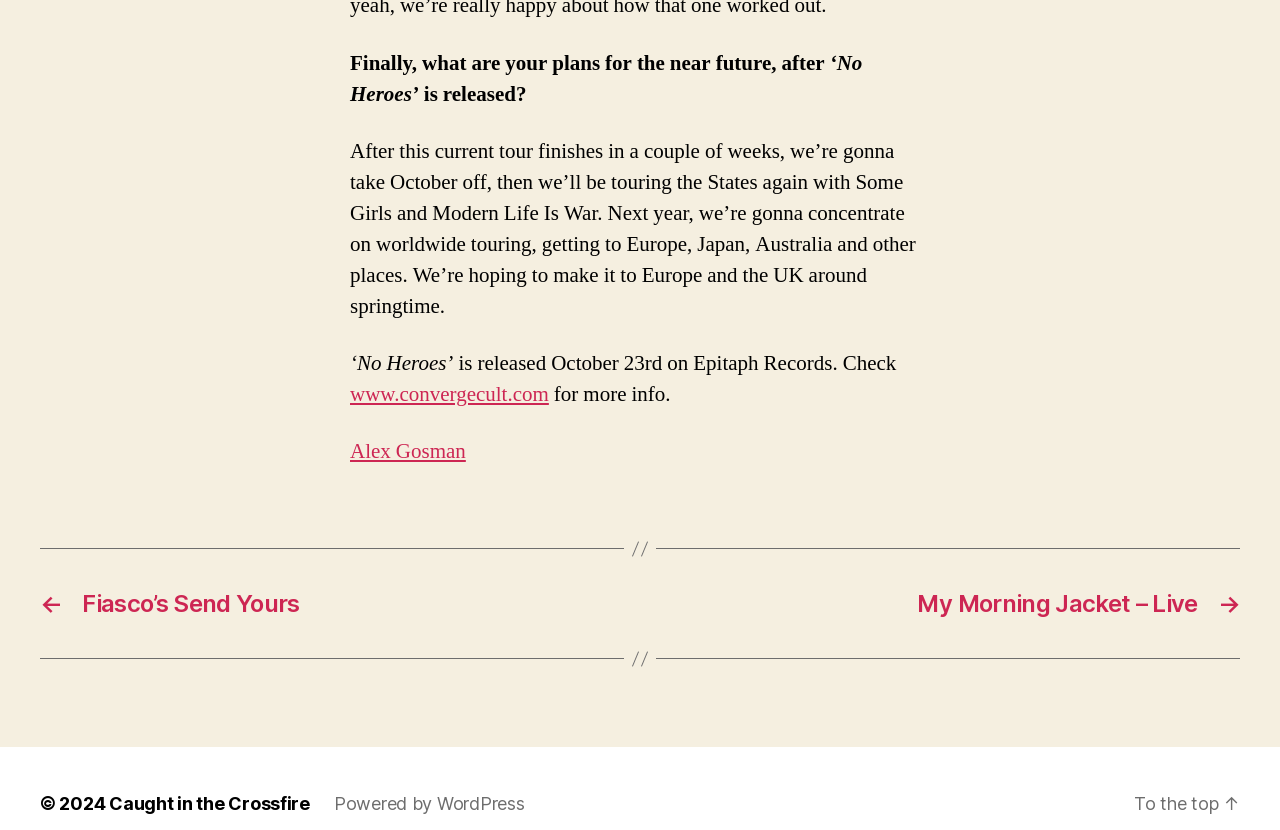Respond to the question with just a single word or phrase: 
What is the author of the current article?

Alex Gosman